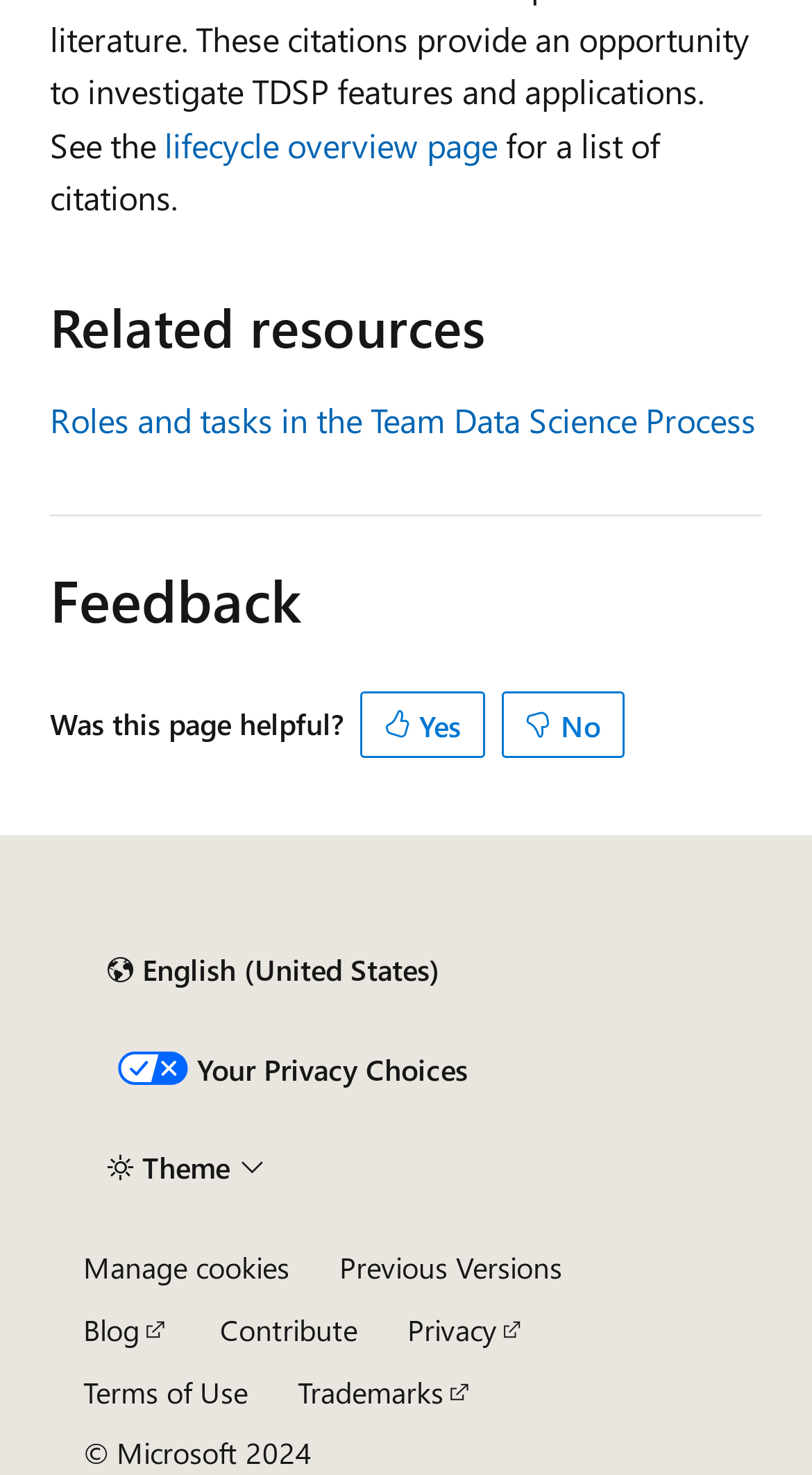What is the purpose of the 'Yes' and 'No' buttons?
Refer to the screenshot and deliver a thorough answer to the question presented.

The 'Yes' and 'No' buttons are located under the 'Was this page helpful?' text, which suggests that they are used to provide feedback on the helpfulness of the page.